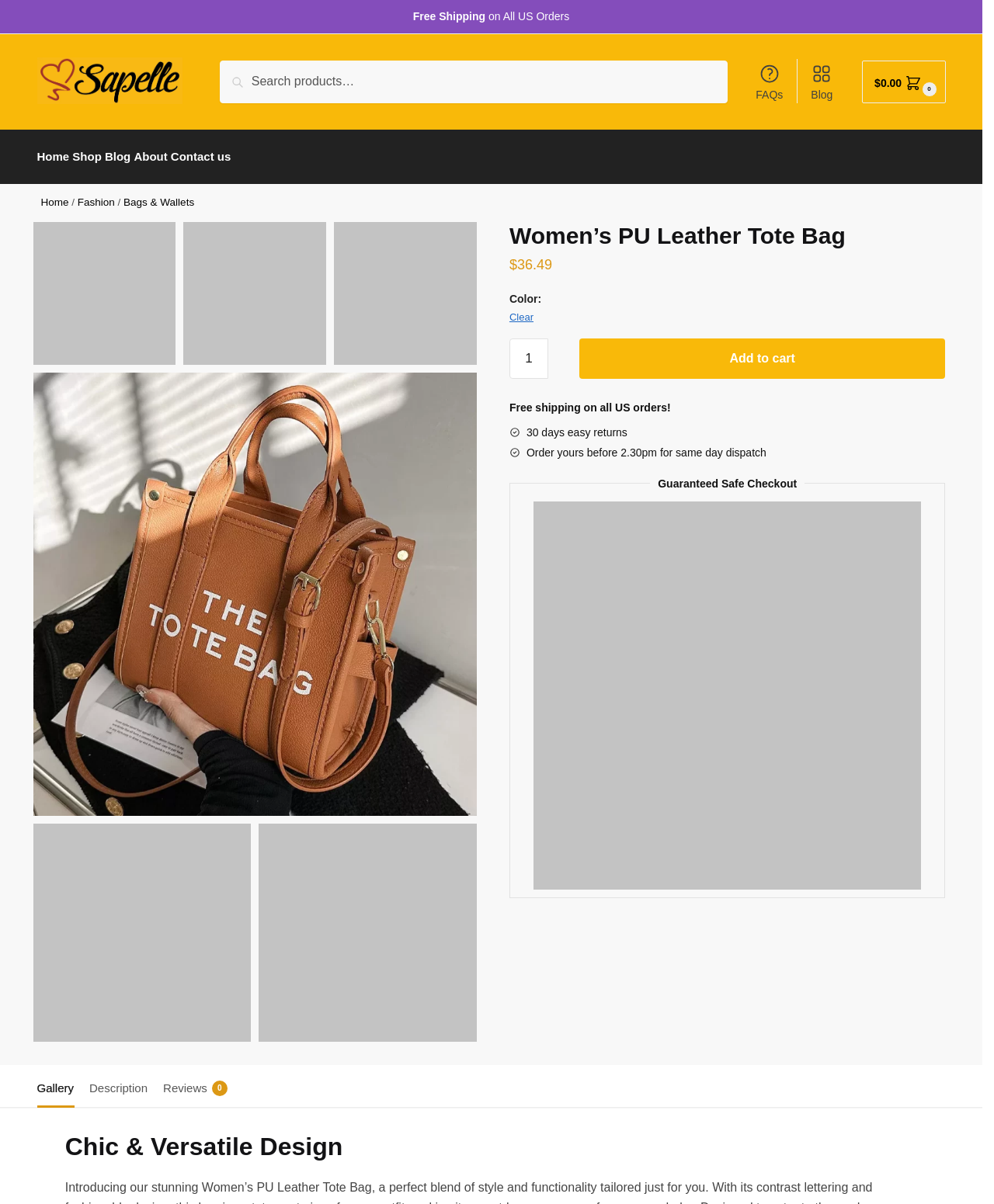What is the minimum quantity of the product that can be ordered?
Respond to the question with a single word or phrase according to the image.

1